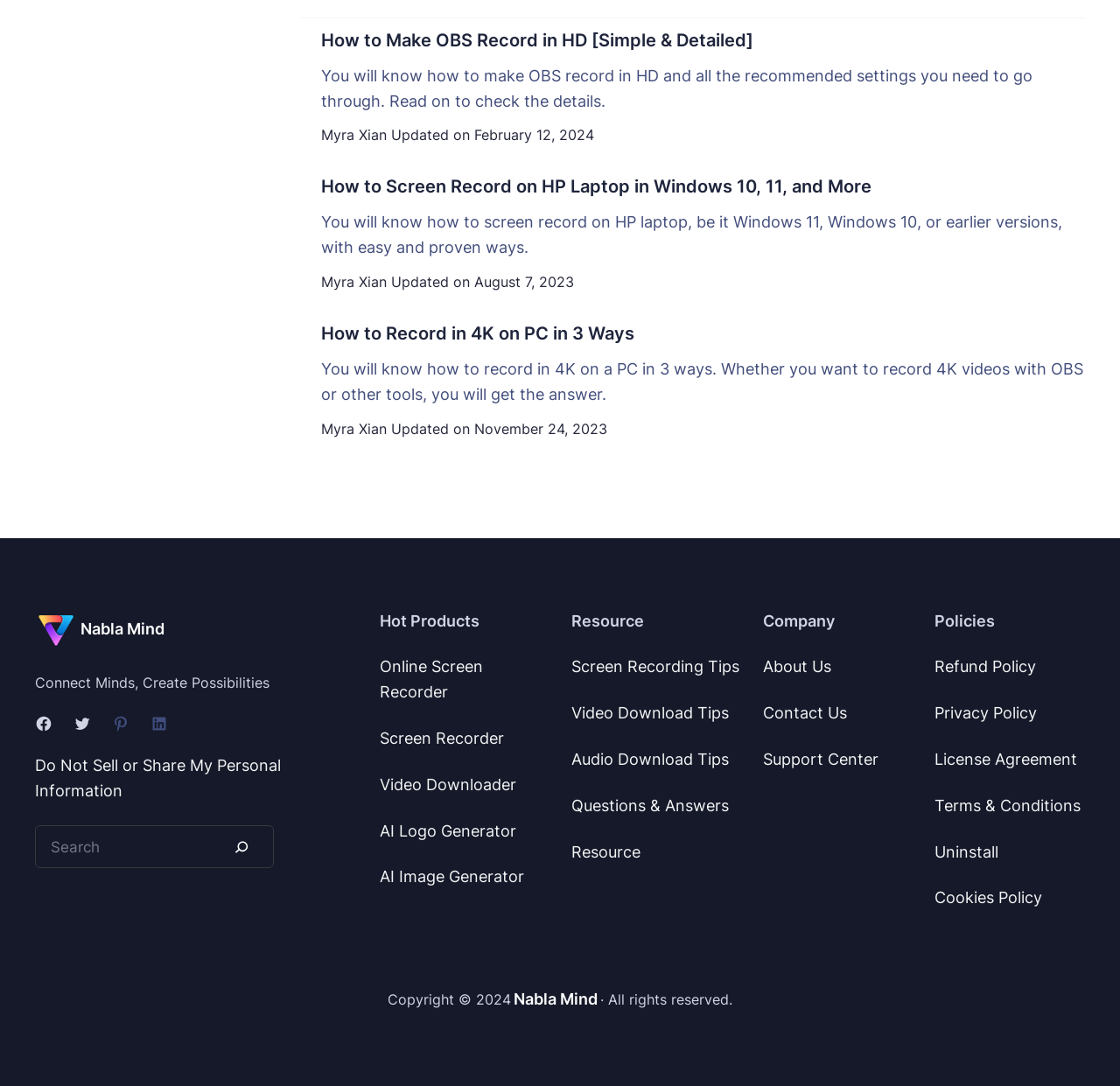Locate the bounding box coordinates of the region to be clicked to comply with the following instruction: "Read the article about how to make OBS record in HD". The coordinates must be four float numbers between 0 and 1, in the form [left, top, right, bottom].

[0.287, 0.027, 0.673, 0.047]